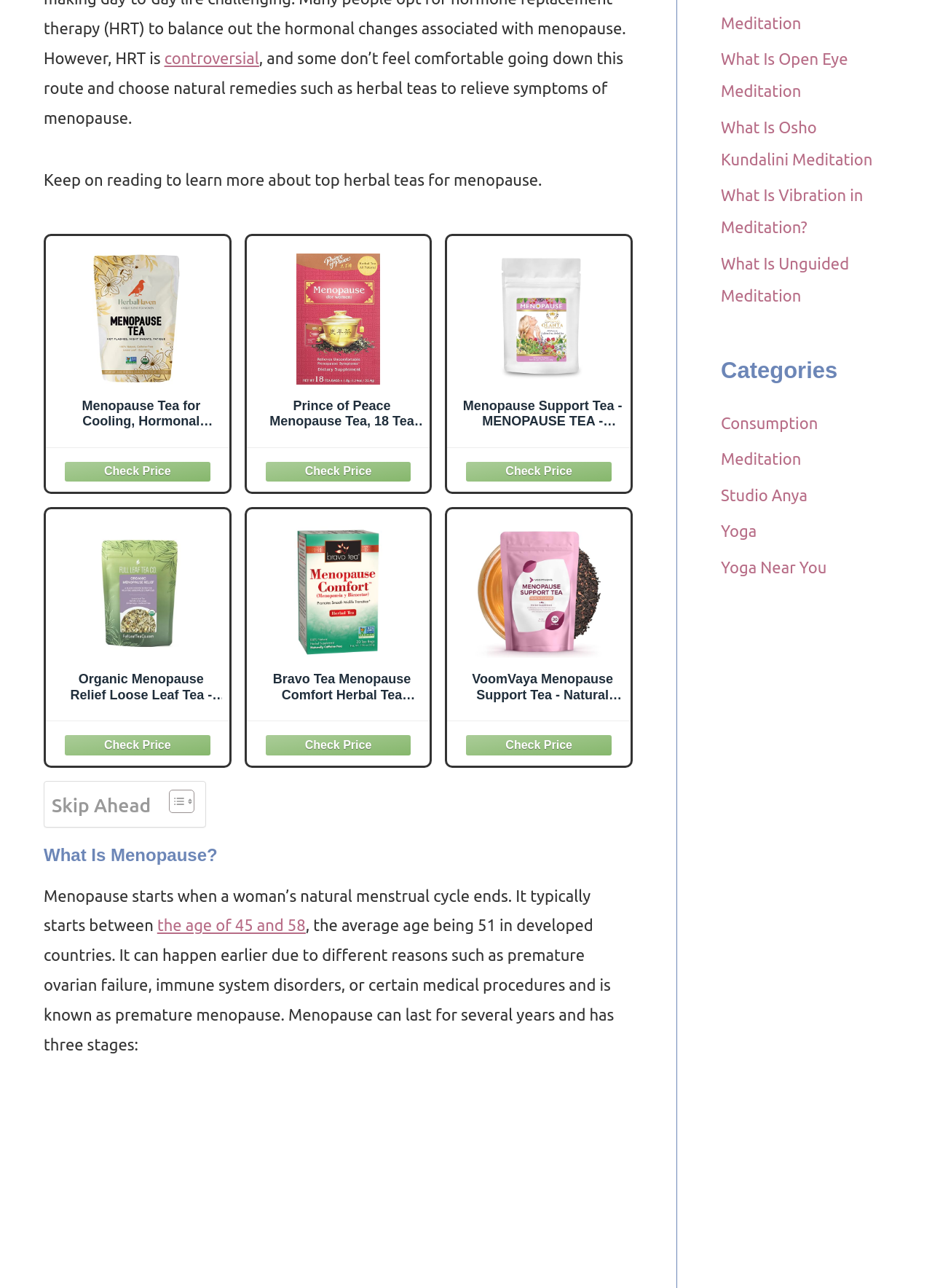Locate the UI element described as follows: "Shipping". Return the bounding box coordinates as four float numbers between 0 and 1 in the order [left, top, right, bottom].

None